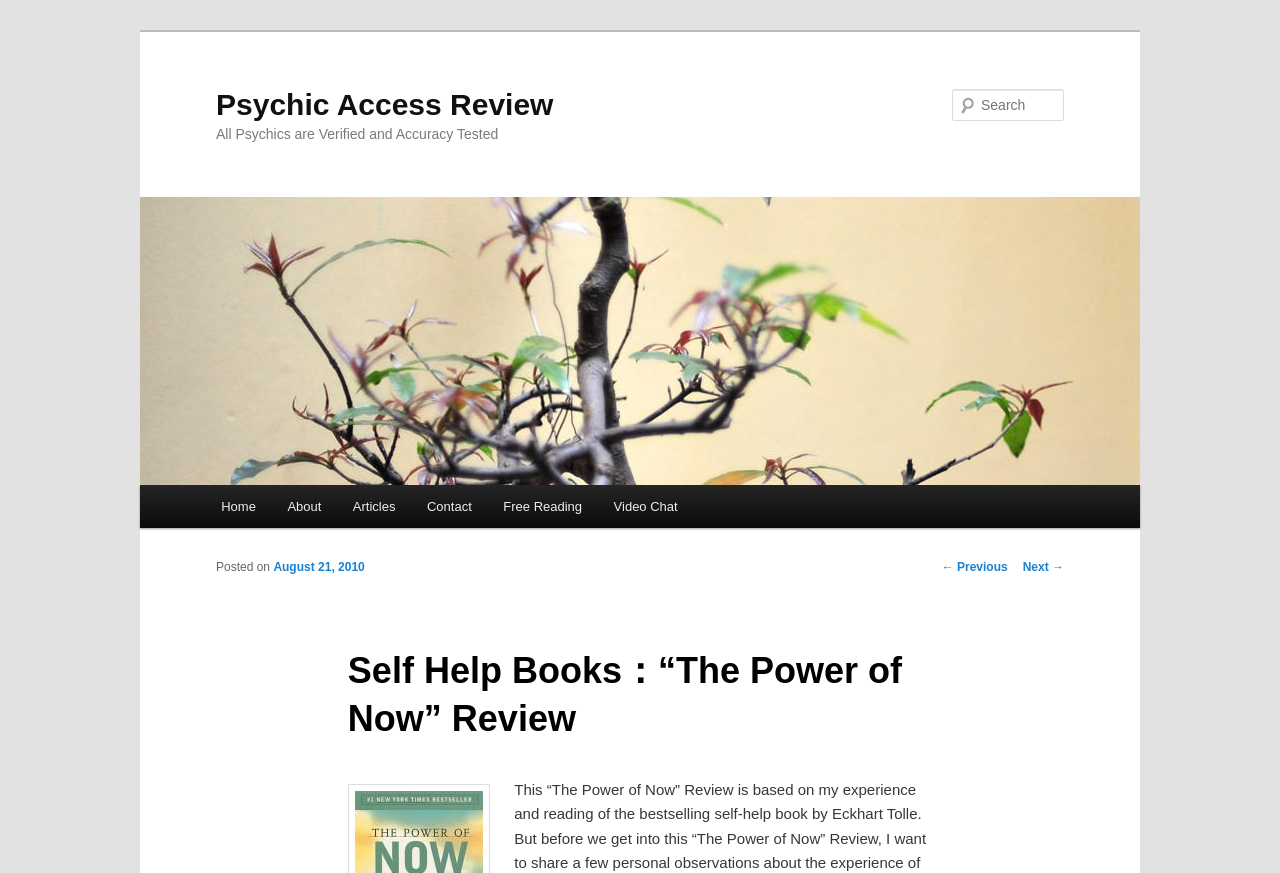Identify the bounding box coordinates of the specific part of the webpage to click to complete this instruction: "Visit the 'About' page".

[0.212, 0.555, 0.263, 0.605]